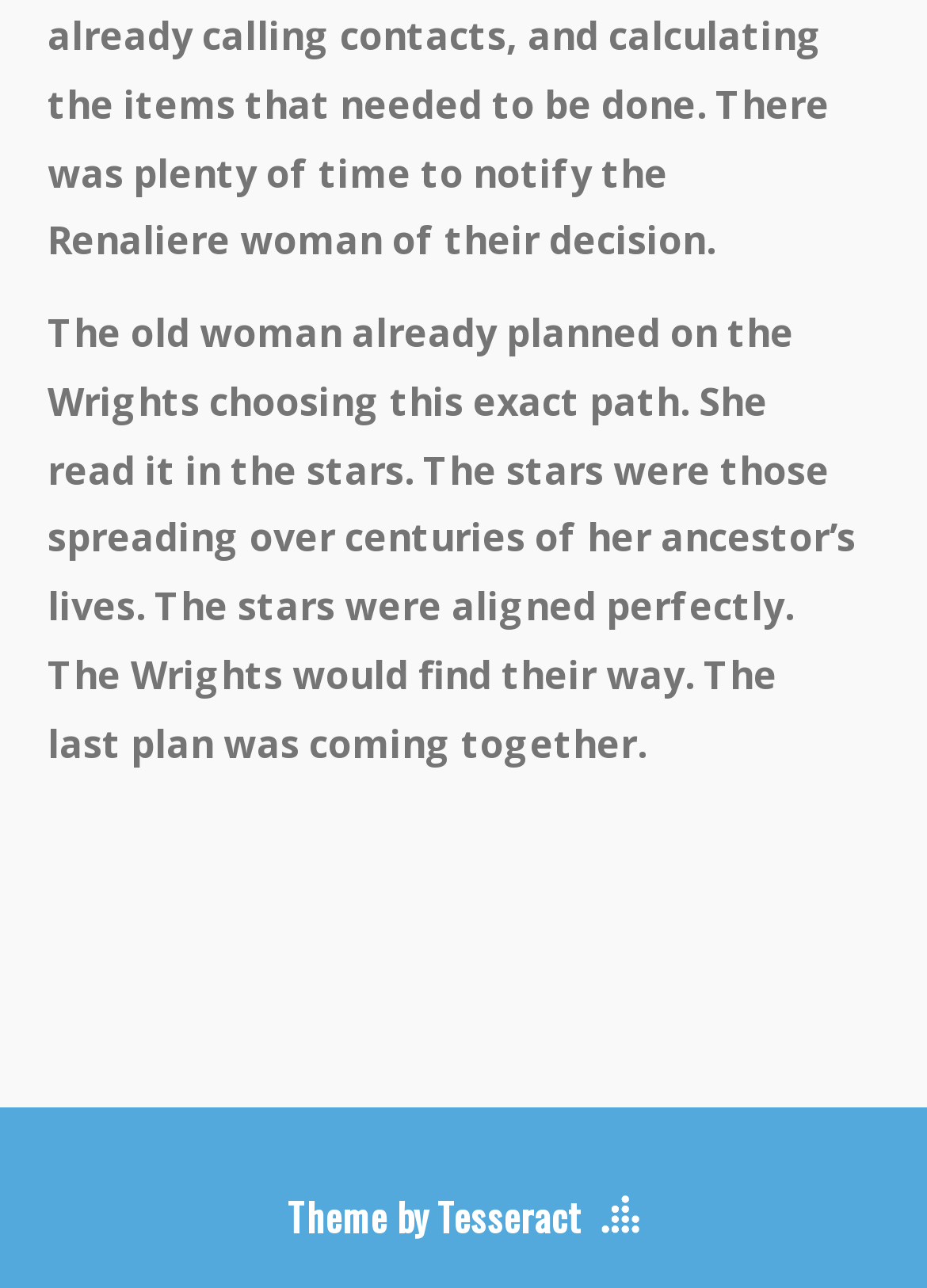How many links are present at the bottom of the page?
Observe the image and answer the question with a one-word or short phrase response.

2